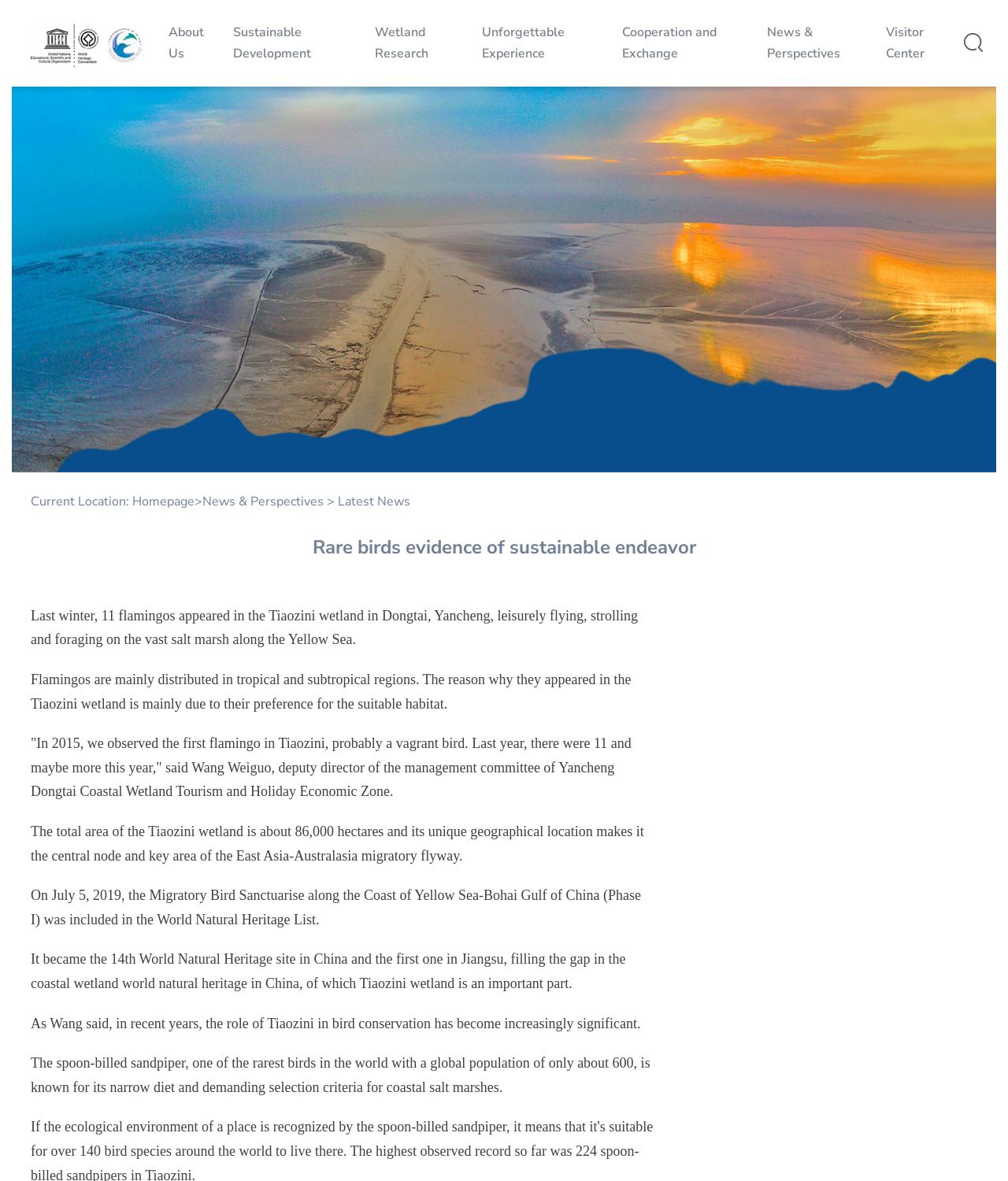Determine the bounding box coordinates of the target area to click to execute the following instruction: "Click on About Us."

[0.167, 0.02, 0.203, 0.053]